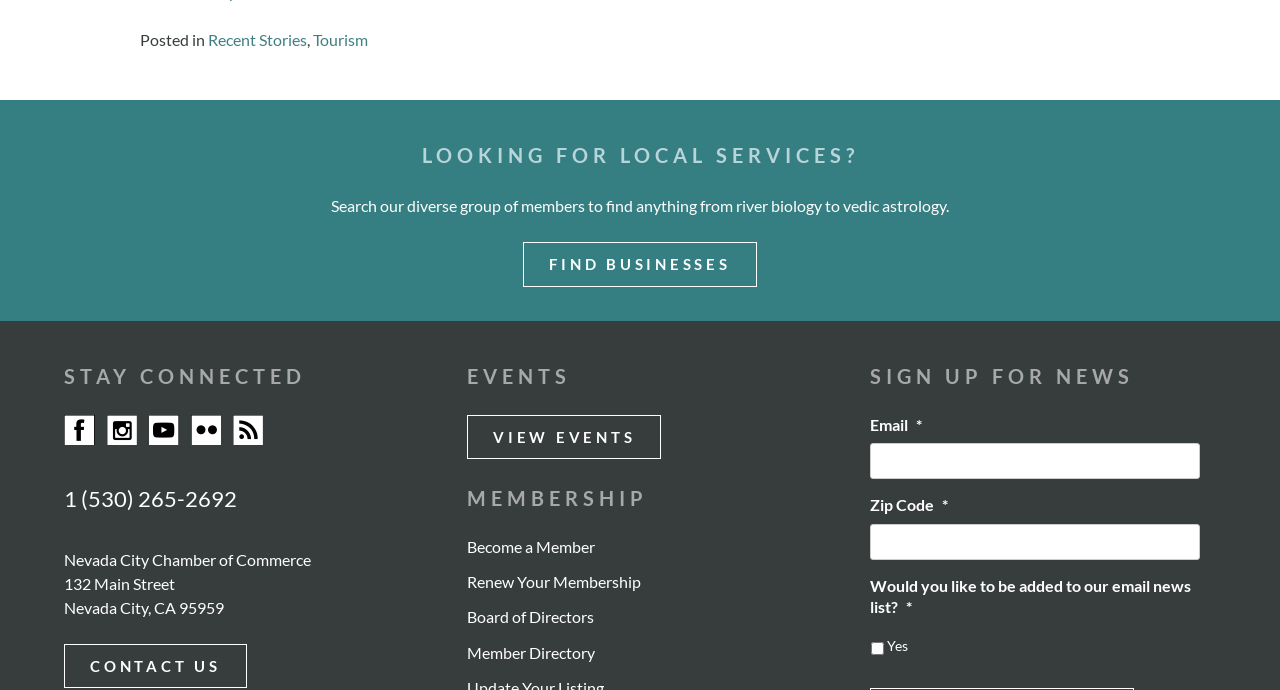Please give the bounding box coordinates of the area that should be clicked to fulfill the following instruction: "Become a member". The coordinates should be in the format of four float numbers from 0 to 1, i.e., [left, top, right, bottom].

[0.365, 0.778, 0.465, 0.806]